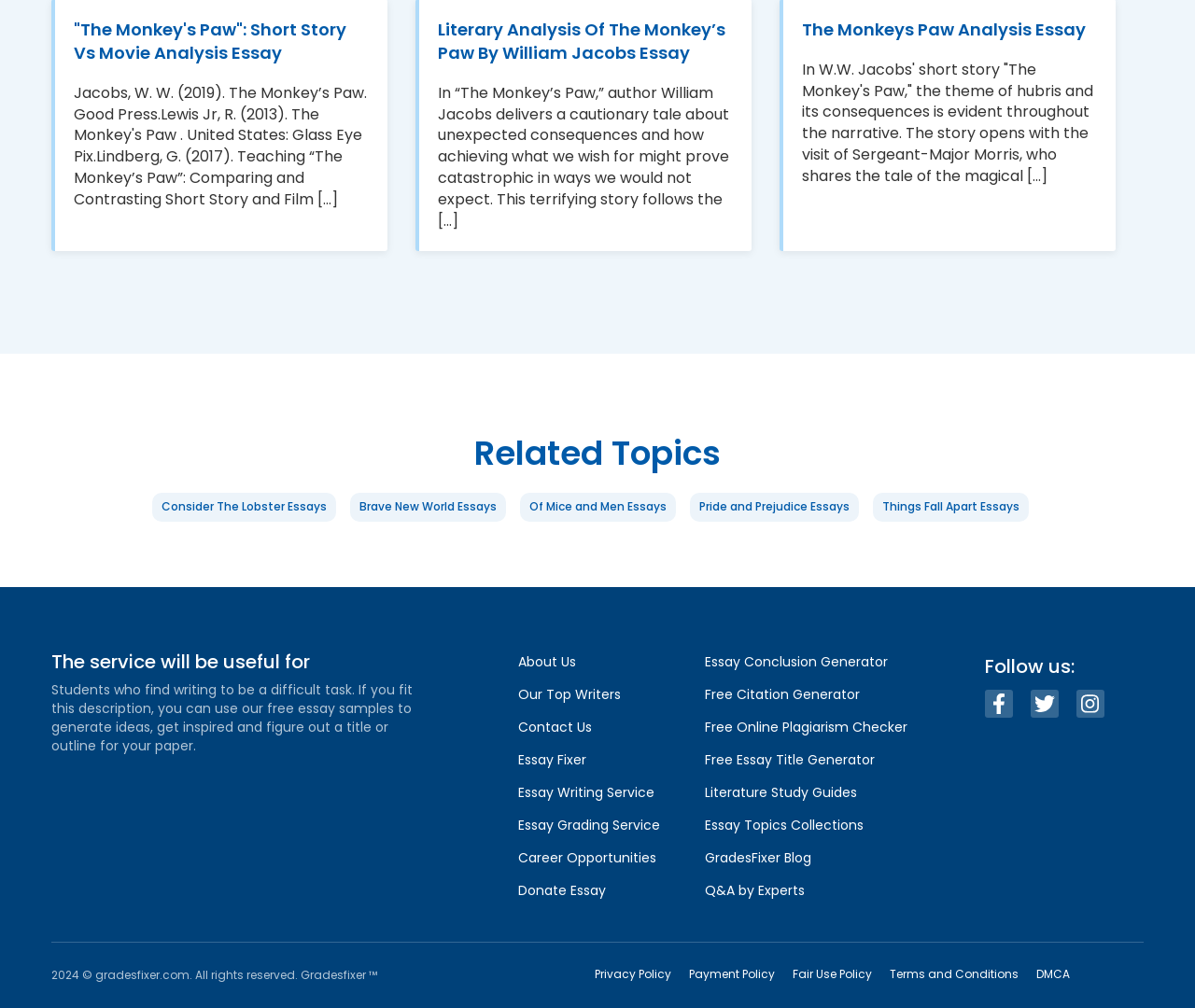Locate the coordinates of the bounding box for the clickable region that fulfills this instruction: "Read the analysis of 'The Monkey's Paw'".

[0.046, 0.017, 0.324, 0.064]